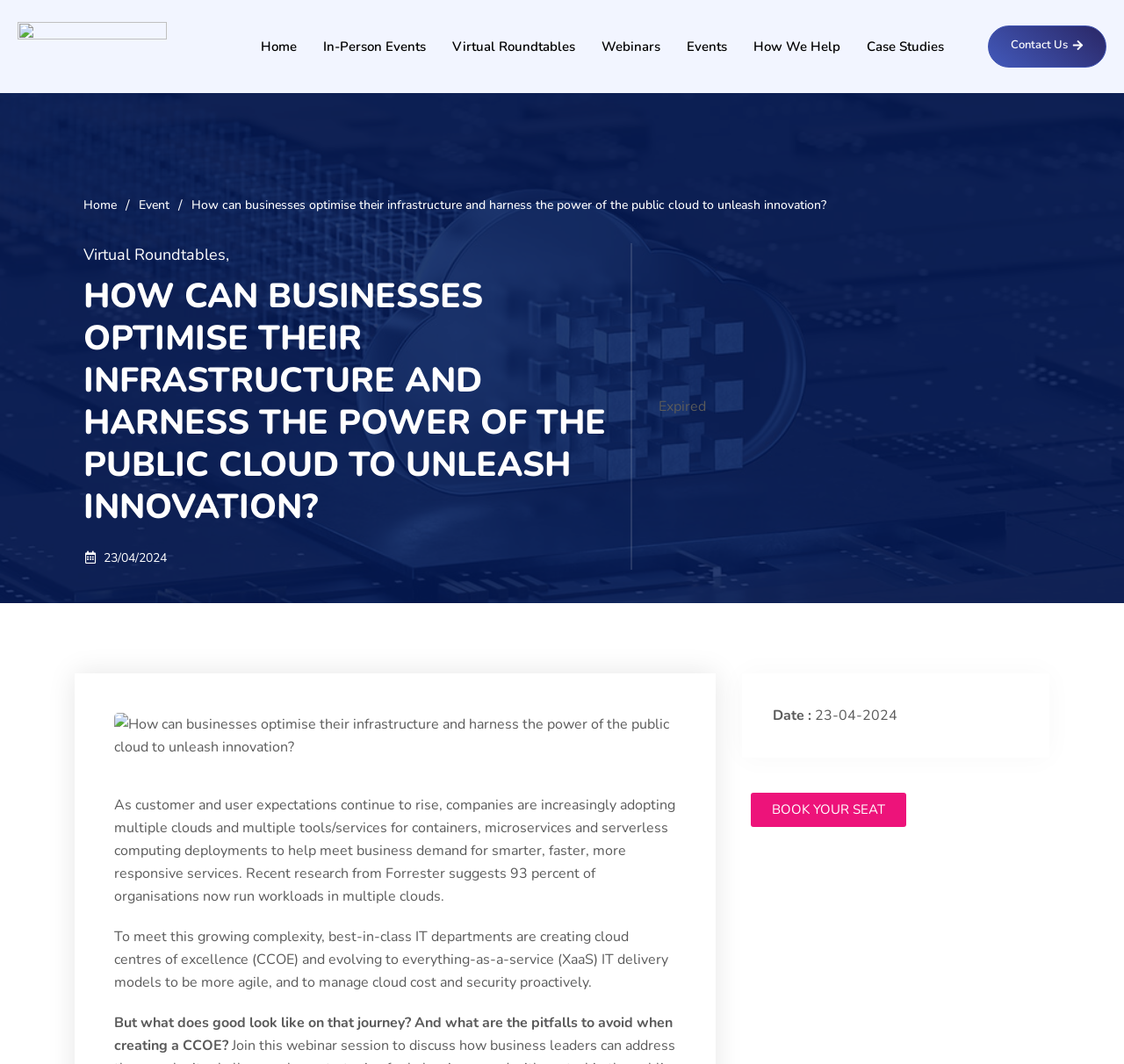Please identify the bounding box coordinates of the element that needs to be clicked to execute the following command: "Click on Home". Provide the bounding box using four float numbers between 0 and 1, formatted as [left, top, right, bottom].

[0.22, 0.023, 0.276, 0.064]